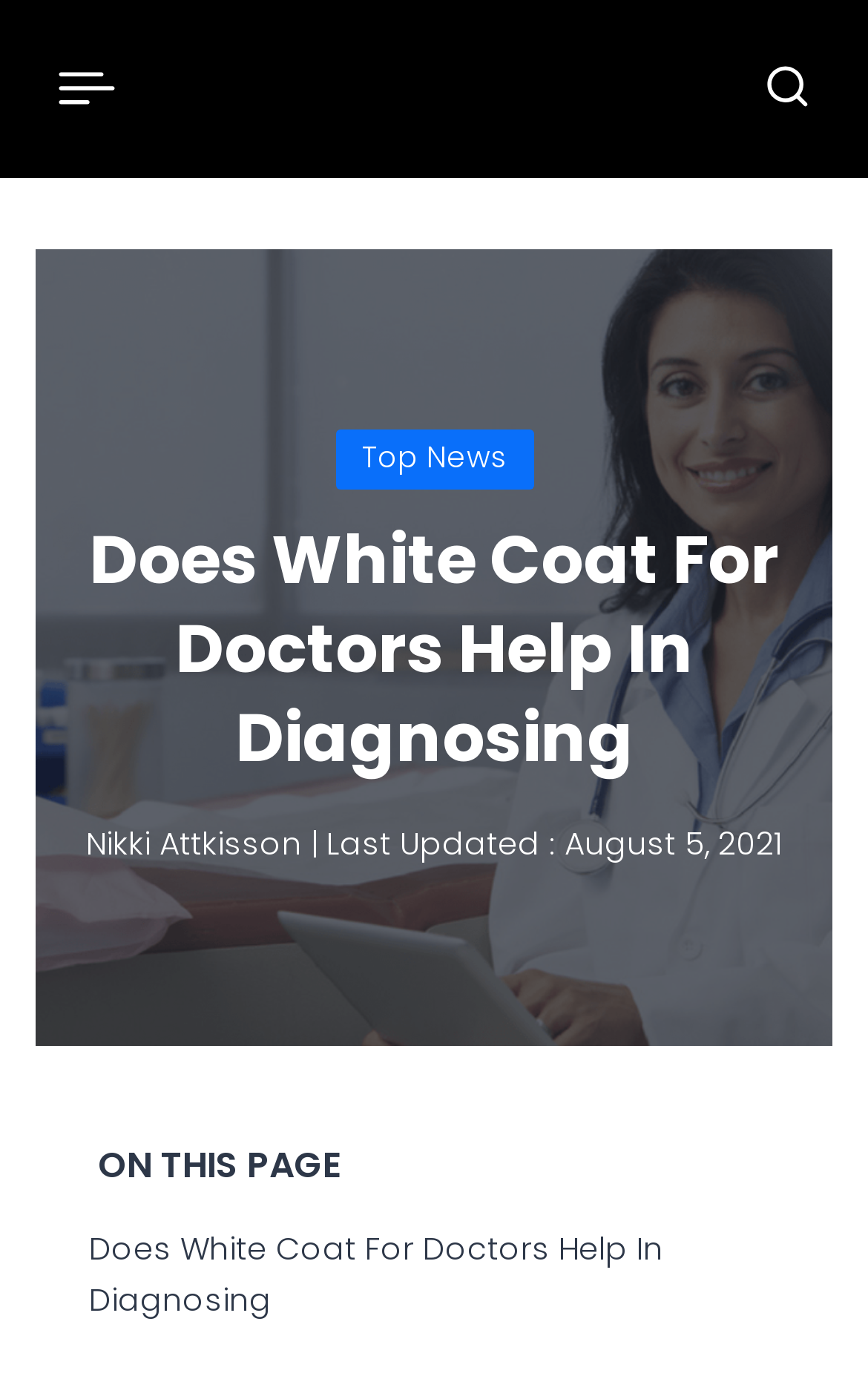What is the title of the link in the navigation section?
Using the image, answer in one word or phrase.

Does White Coat For Doctors Help In Diagnosing